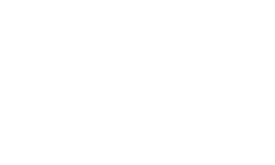Refer to the image and provide an in-depth answer to the question: 
What is the context of the surrounding text?

The surrounding text is discussing Binance, a cryptocurrency exchange, which provides the context for the article icon and suggests that the article is related to cryptocurrencies, regulatory compliance, or corporate updates within the financial technology sector.